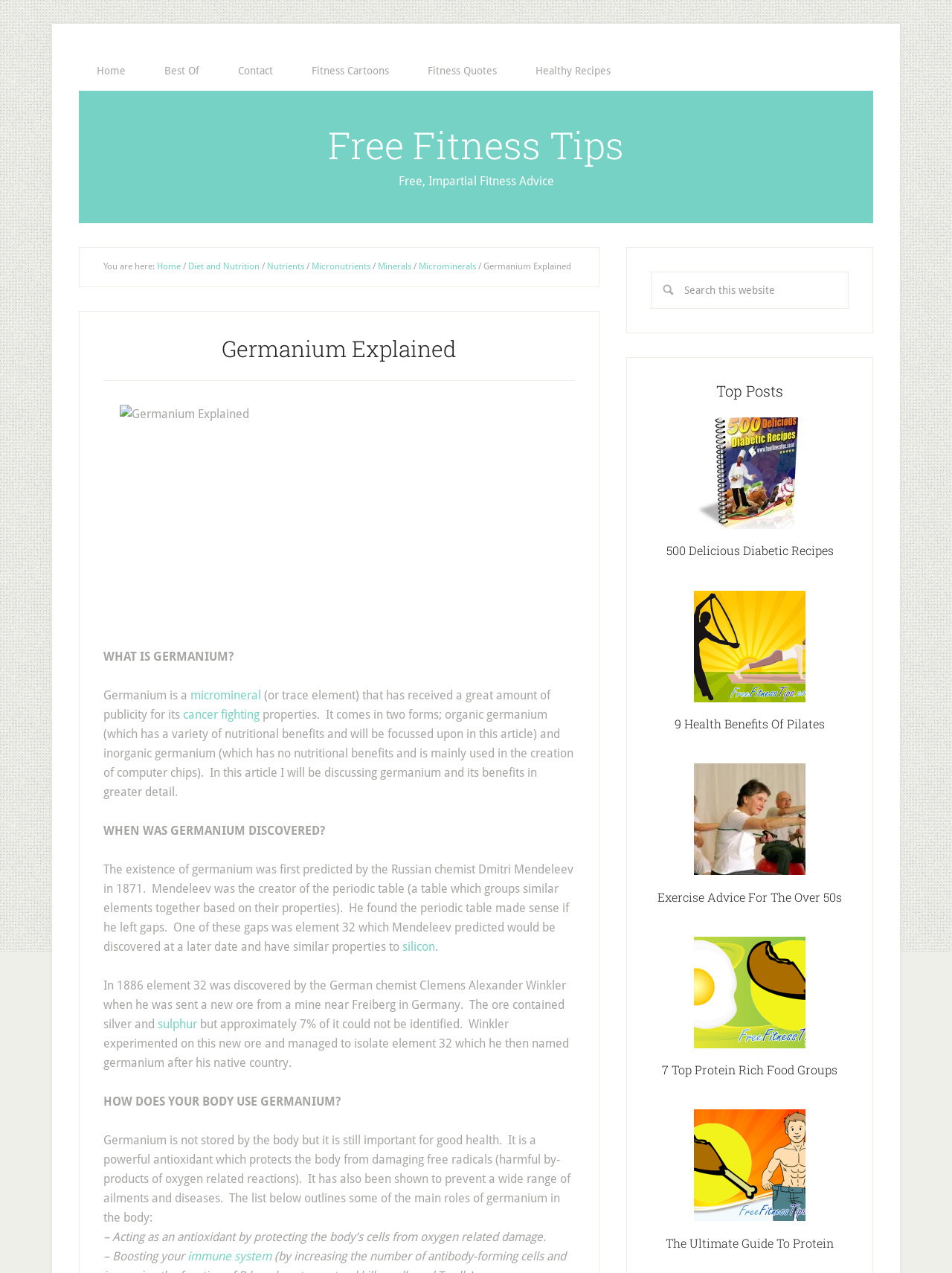Can you find the bounding box coordinates of the area I should click to execute the following instruction: "Click the 'Send' button"?

None